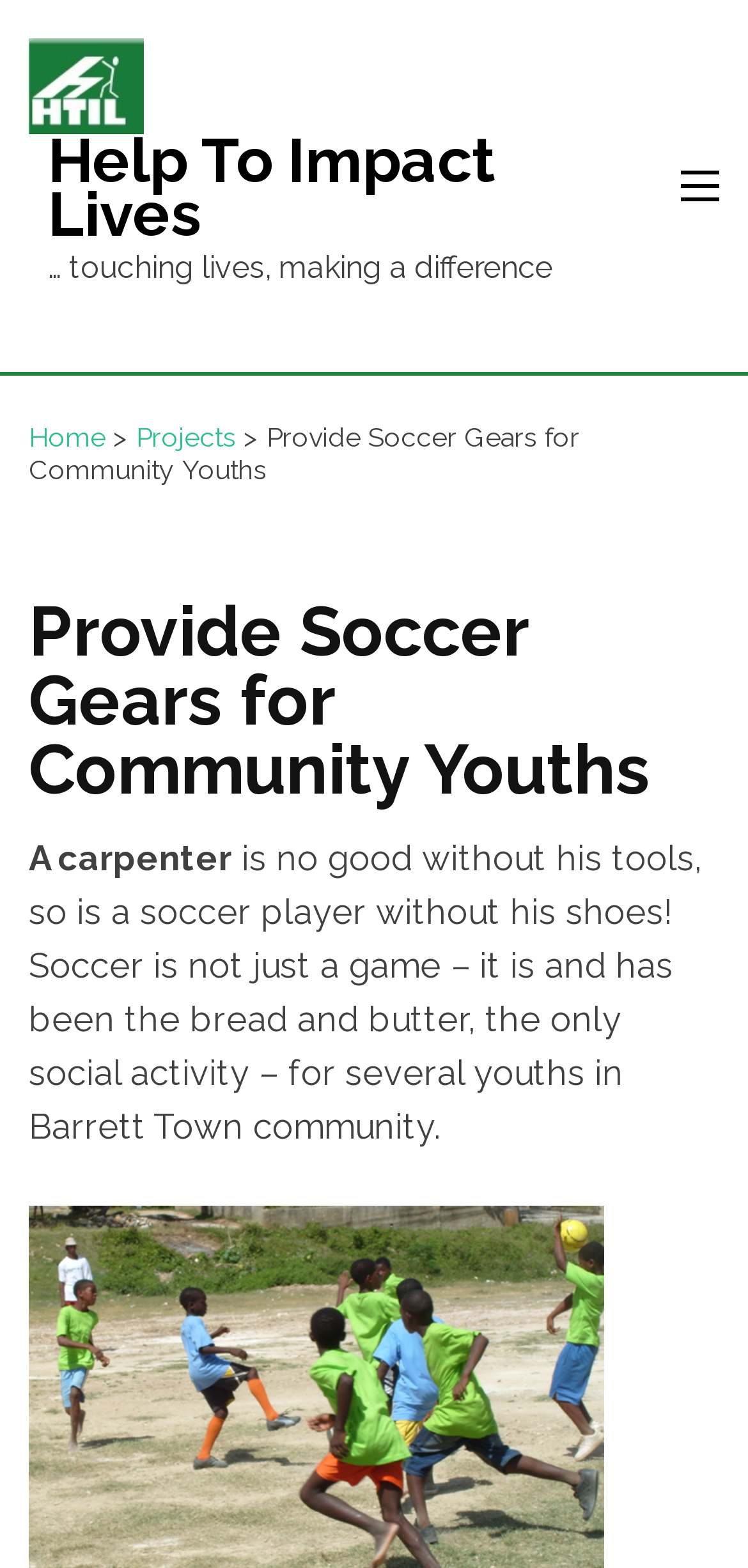Produce a meticulous description of the webpage.

The webpage is focused on providing soccer gears for community youths, with the goal of impacting lives. At the top left, there is a link and an image, both labeled "Help To Impact Lives". Below this, there is a brief phrase "… touching lives, making a difference". 

On the top navigation bar, there are three links: "Home" on the left, followed by a ">" symbol, and then "Projects" on the right. 

The main content of the webpage is headed by a title "Provide Soccer Gears for Community Youths", which is also the title of the webpage. Below this title, there is a paragraph of text that explains the importance of soccer gears for young players in the Barrett Town community, comparing a soccer player without shoes to a carpenter without tools. The text also highlights the significance of soccer as a social activity for these youths.